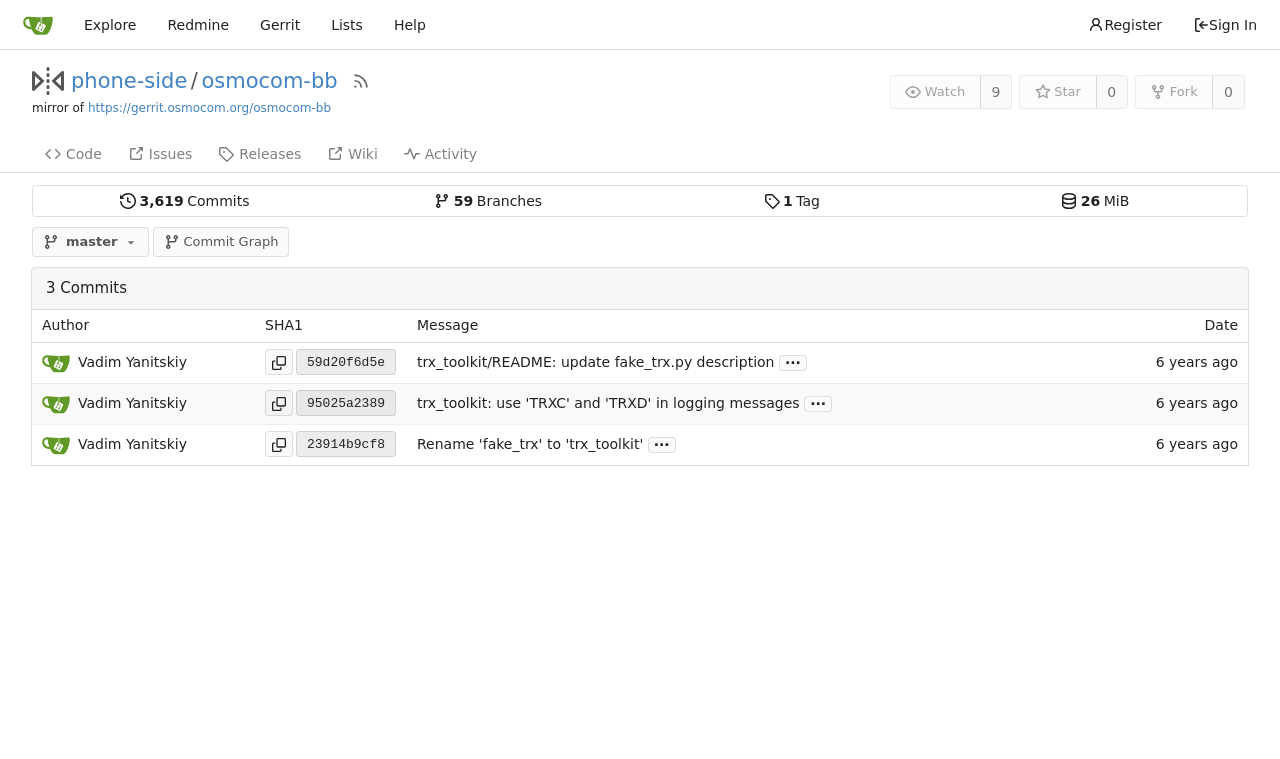Please predict the bounding box coordinates of the element's region where a click is necessary to complete the following instruction: "Fork this repository". The coordinates should be represented by four float numbers between 0 and 1, i.e., [left, top, right, bottom].

[0.887, 0.099, 0.972, 0.143]